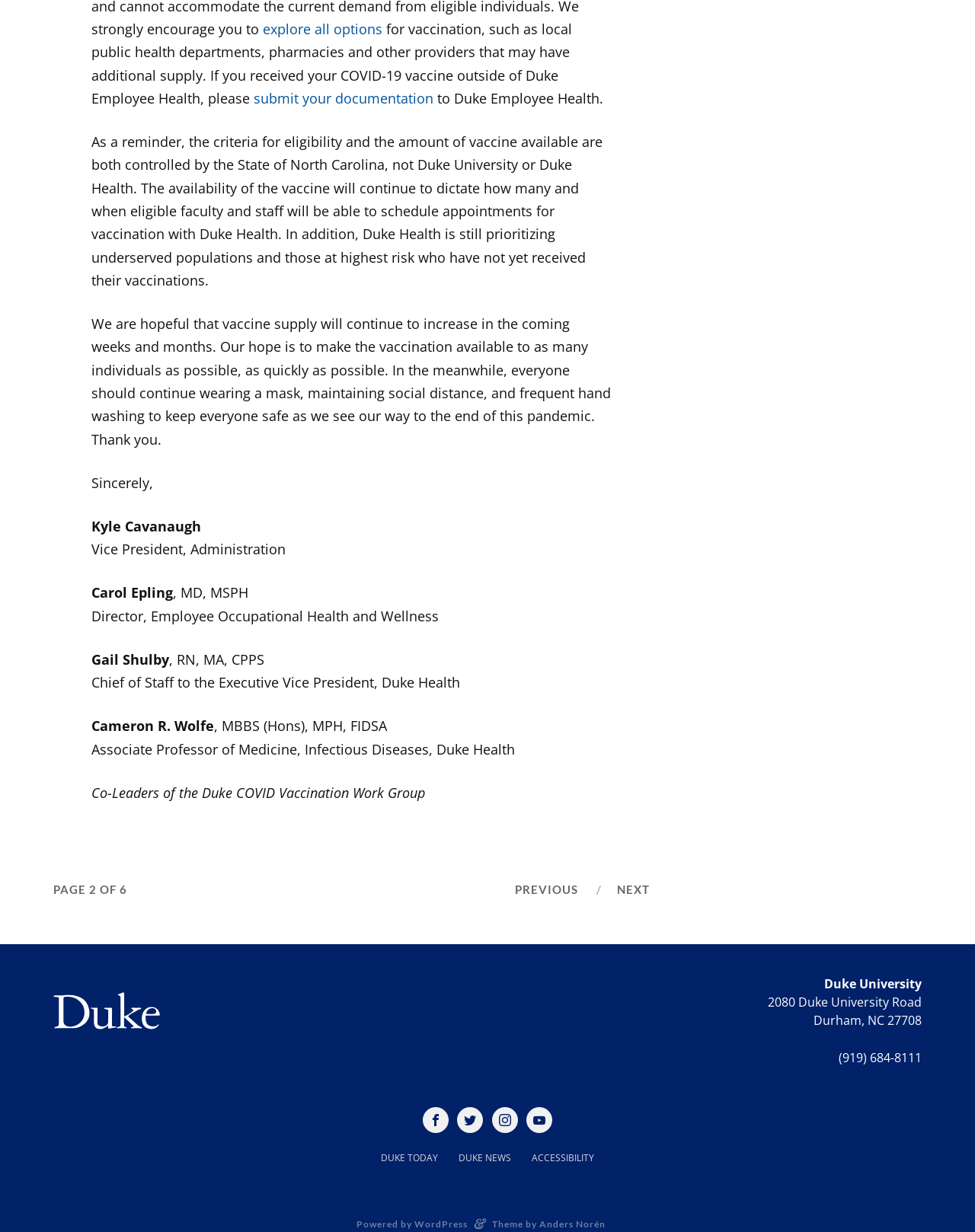Find the bounding box coordinates of the area that needs to be clicked in order to achieve the following instruction: "click explore all options". The coordinates should be specified as four float numbers between 0 and 1, i.e., [left, top, right, bottom].

[0.27, 0.016, 0.392, 0.031]